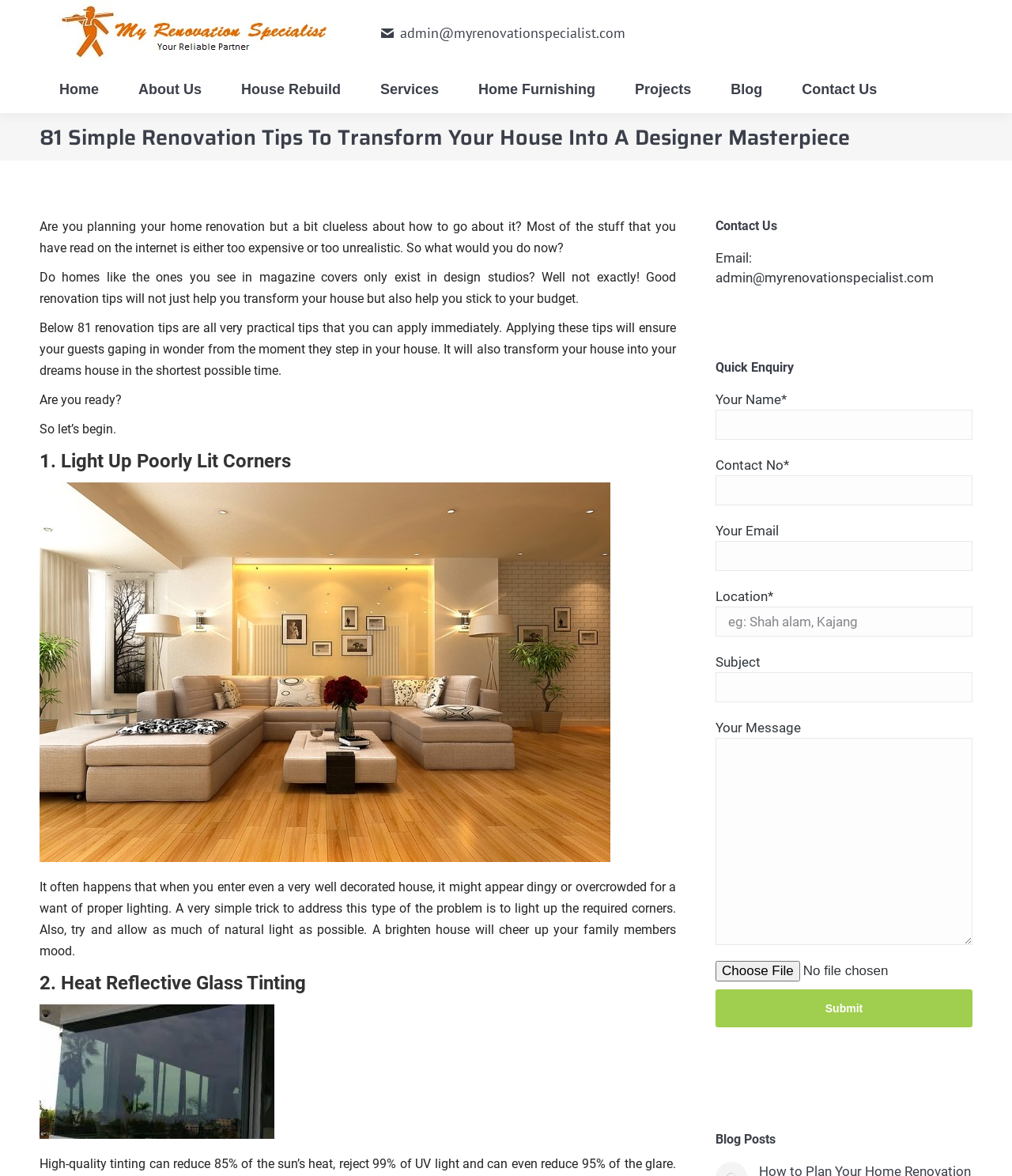Please identify the bounding box coordinates of the element that needs to be clicked to execute the following command: "Explore the '1900 Build Gascon House with Restoration to Complete' property". Provide the bounding box using four float numbers between 0 and 1, formatted as [left, top, right, bottom].

None